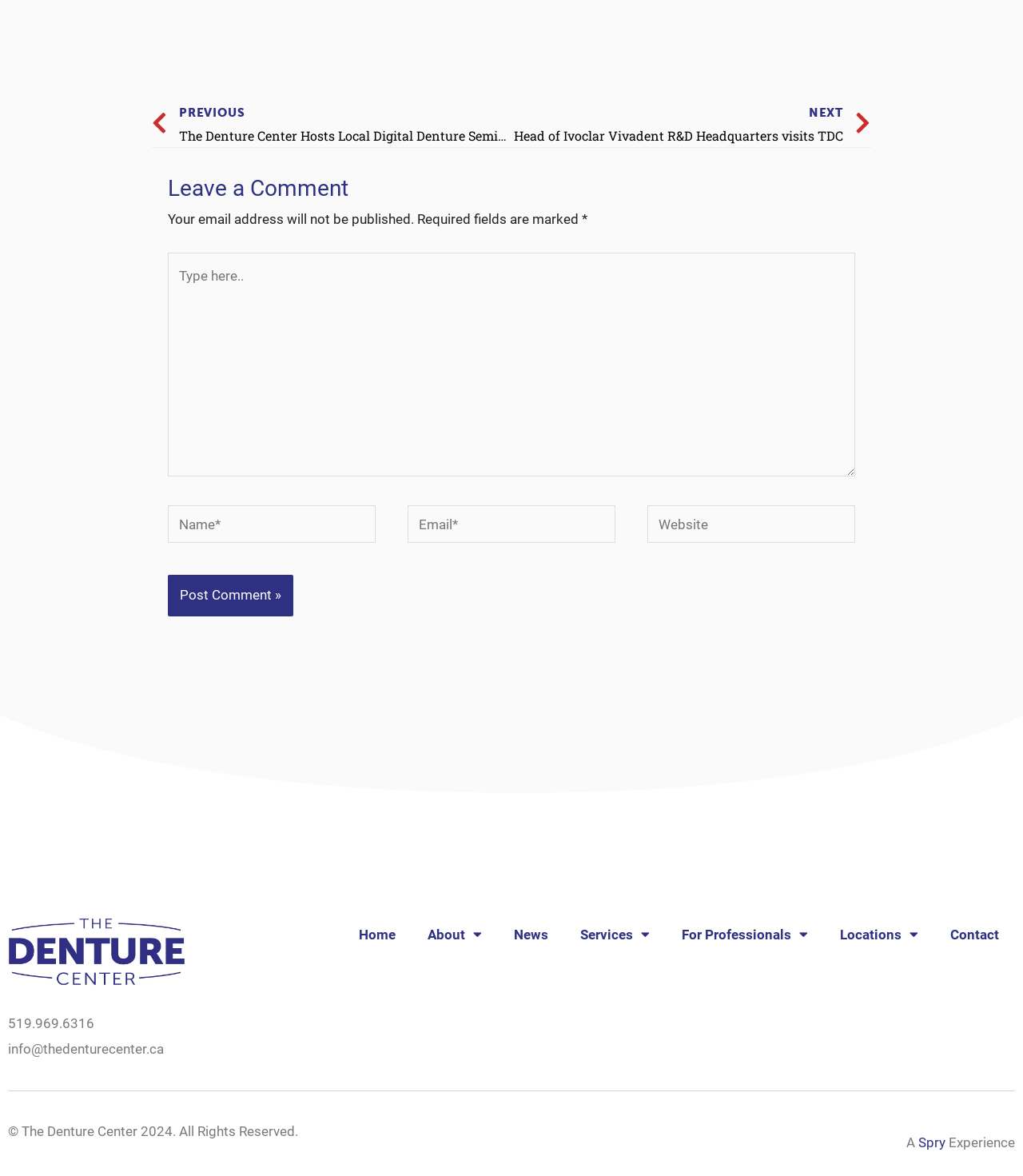Identify the bounding box for the given UI element using the description provided. Coordinates should be in the format (top-left x, top-left y, bottom-right x, bottom-right y) and must be between 0 and 1. Here is the description: For Professionals

[0.651, 0.779, 0.805, 0.81]